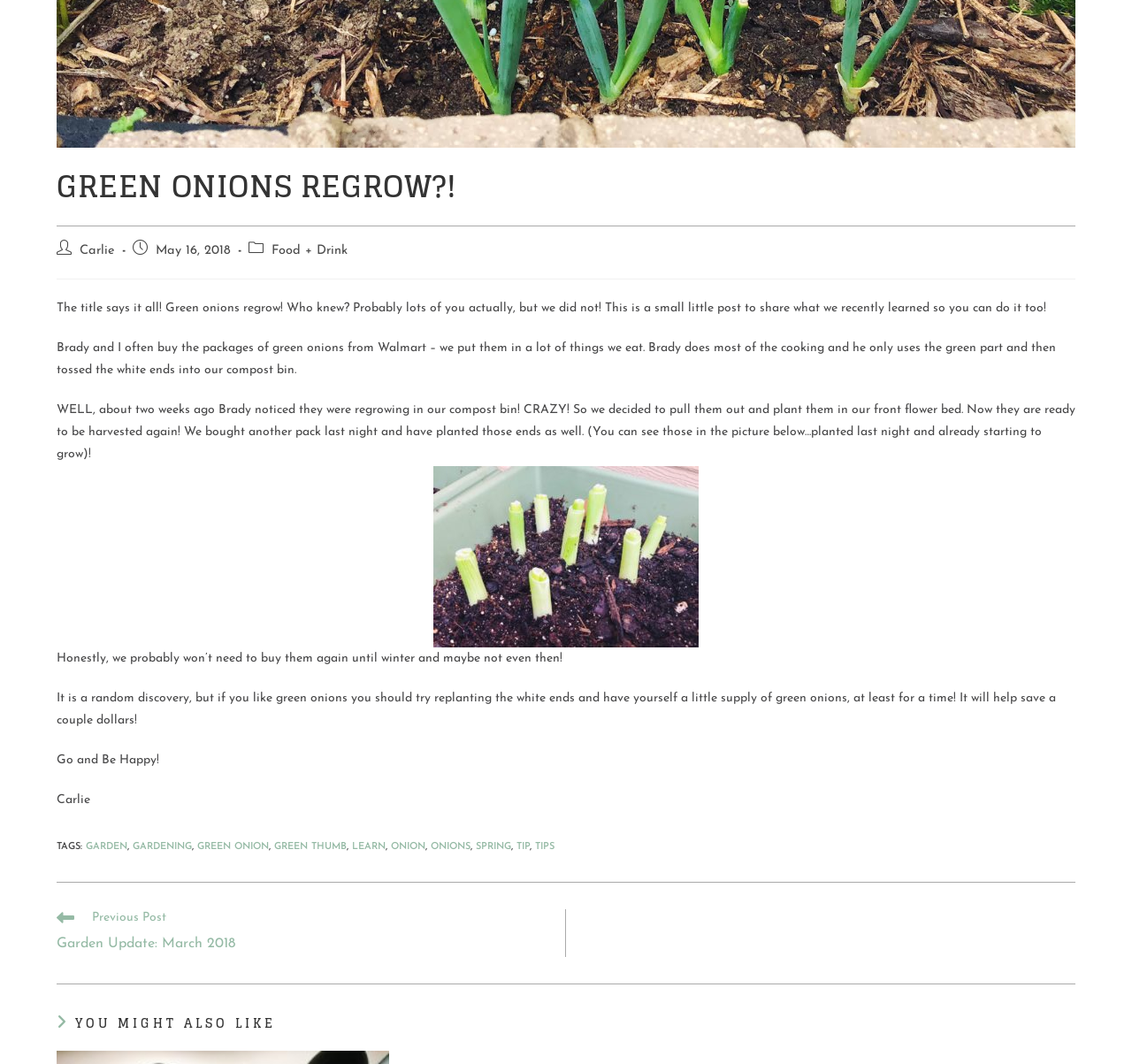Based on the element description: "green thumb", identify the bounding box coordinates for this UI element. The coordinates must be four float numbers between 0 and 1, listed as [left, top, right, bottom].

[0.242, 0.791, 0.306, 0.8]